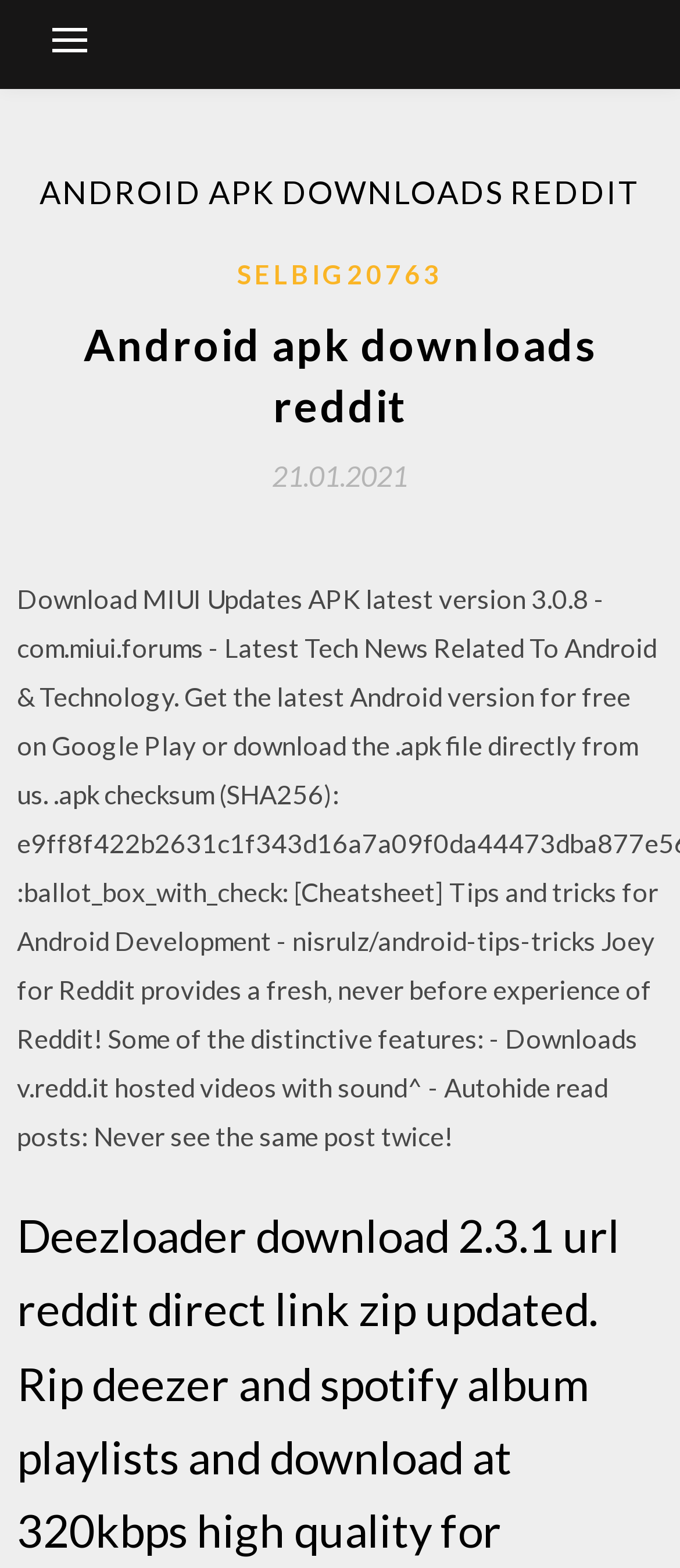Please give a one-word or short phrase response to the following question: 
What is the date mentioned on the webpage?

21.01.2021